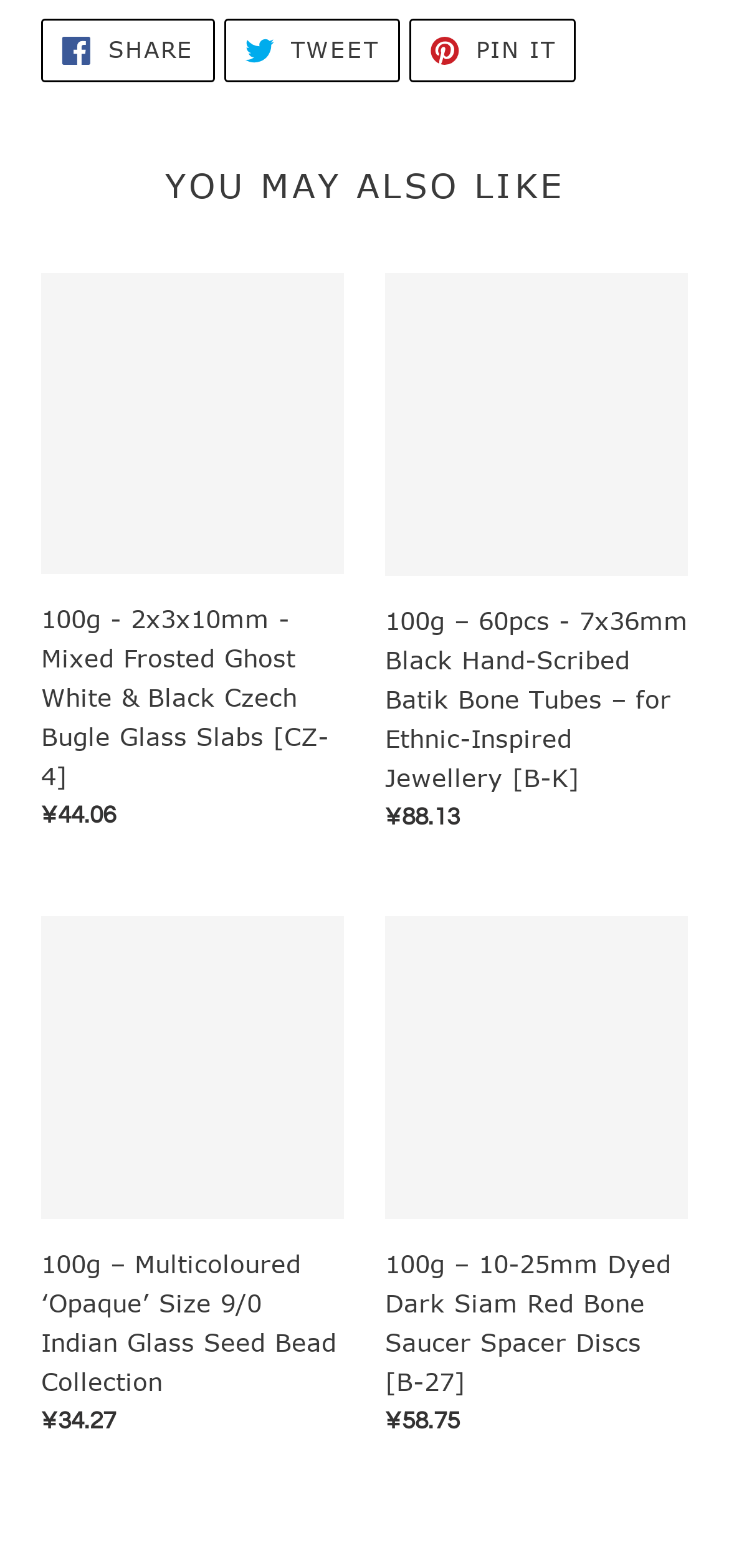What type of material is the 100g – 60pcs - 7x36mm Black Hand-Scribed Batik Bone Tubes made of?
Could you give a comprehensive explanation in response to this question?

I found the answer by looking at the image description of the second product, which is 100g – 60pcs - 7x36mm Black Hand-Scribed Batik Bone Tubes. The description mentions 'Water Buffalo, Bone, Buffalo', indicating that the material is bone.